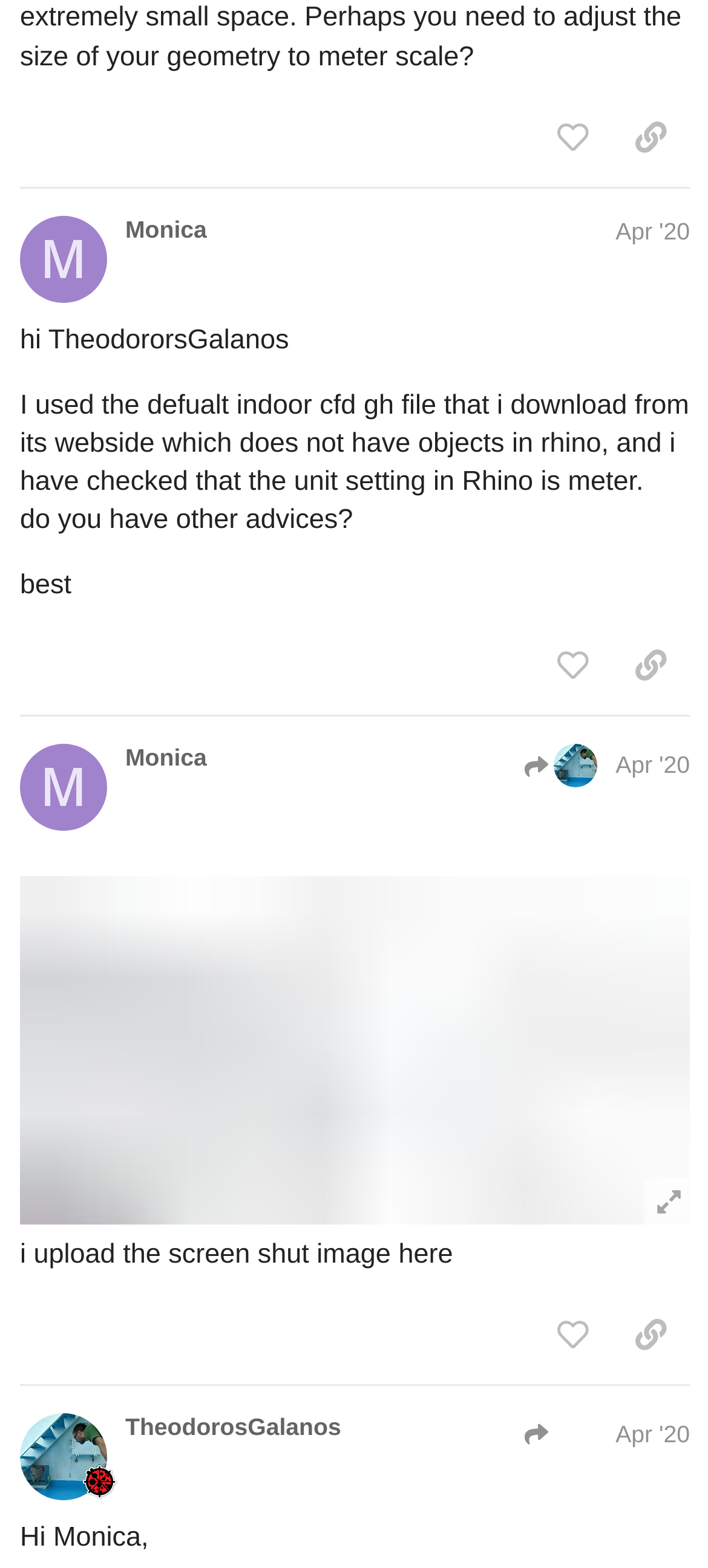Predict the bounding box coordinates of the area that should be clicked to accomplish the following instruction: "Follow on Instagram". The bounding box coordinates should consist of four float numbers between 0 and 1, i.e., [left, top, right, bottom].

None